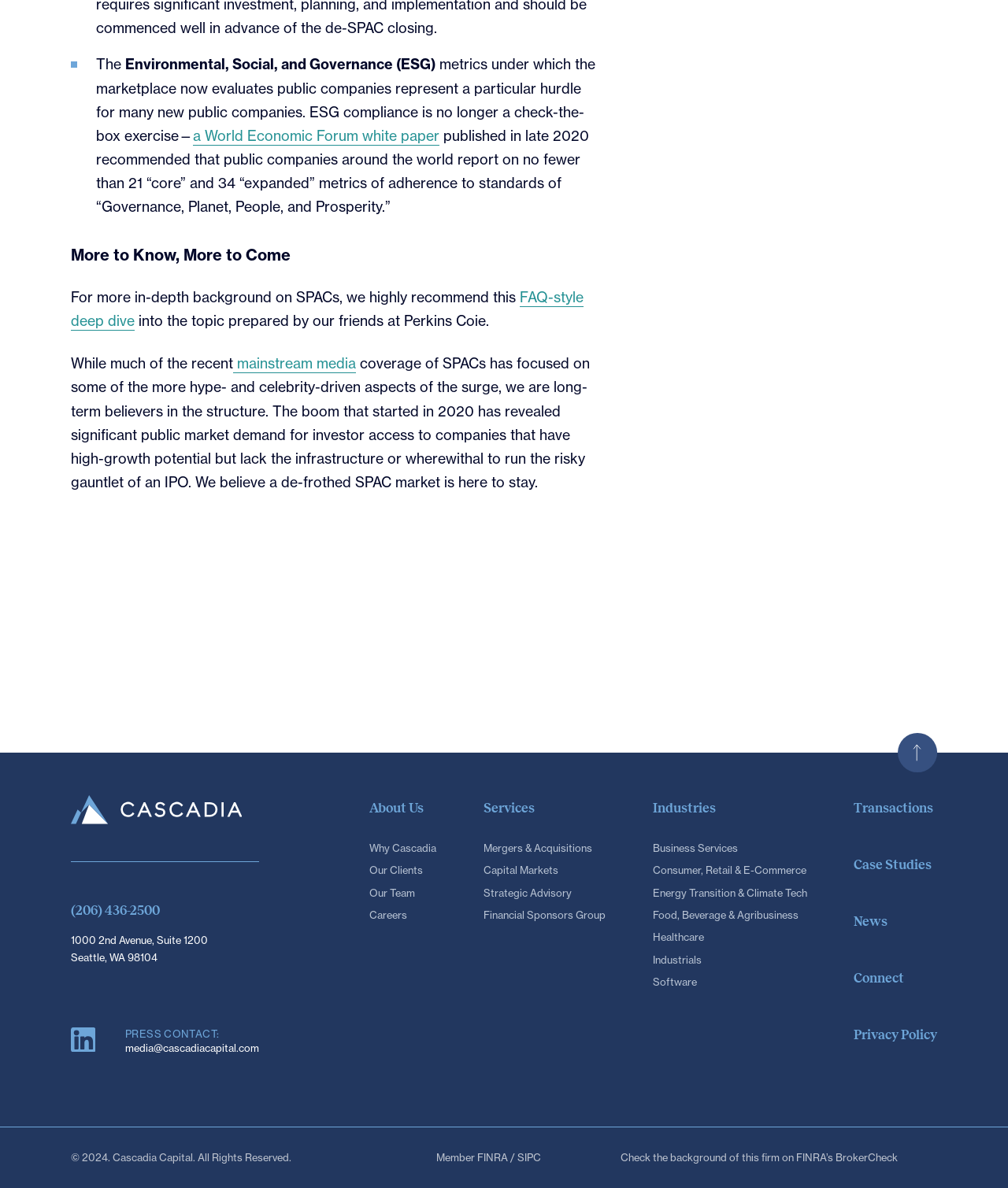Respond with a single word or phrase to the following question:
What is the name of the company mentioned in the article?

Cascadia Capital